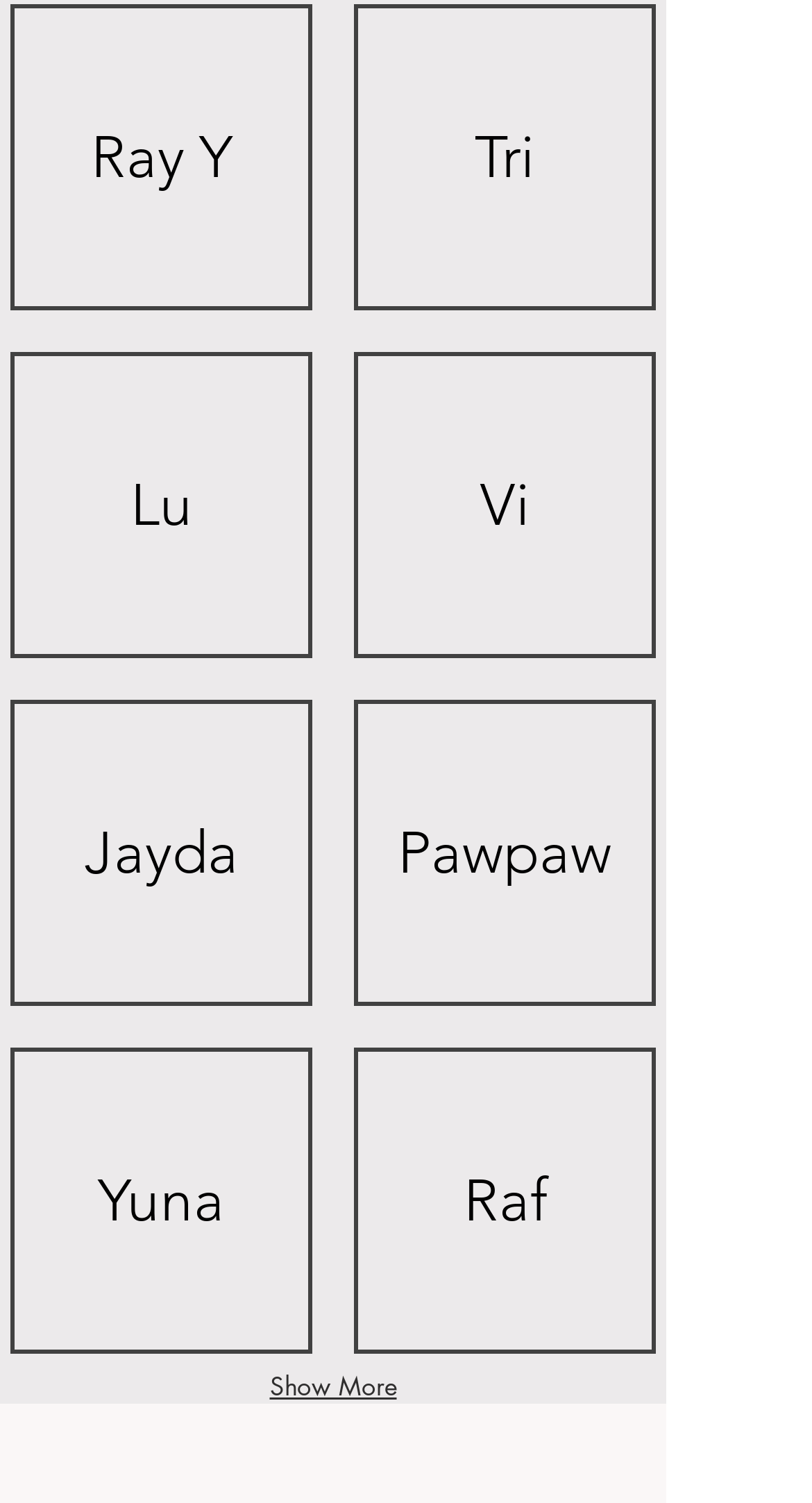Provide a short answer to the following question with just one word or phrase: How many images are there in the webpage?

8